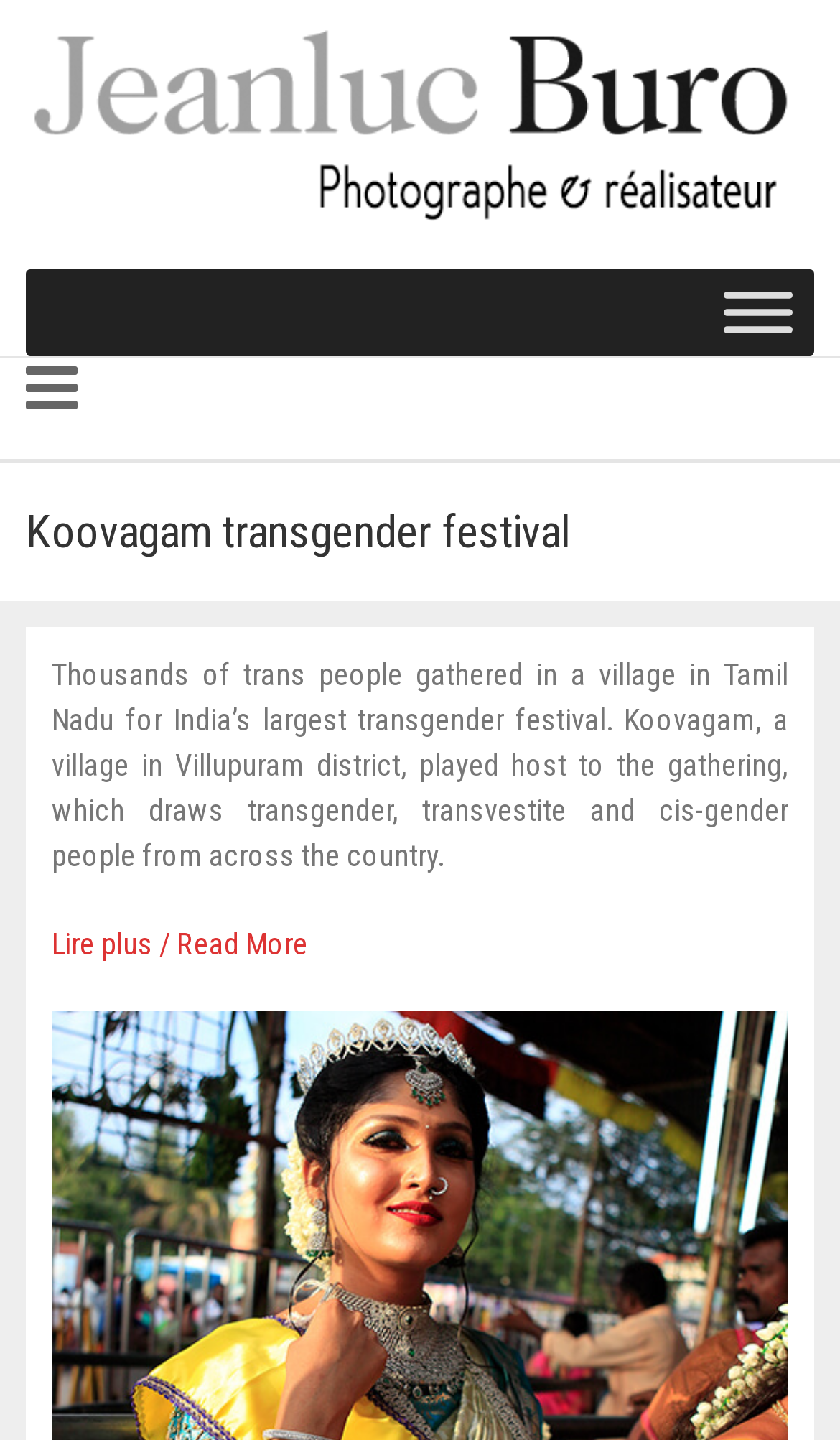What is the author of the article?
Please give a detailed and thorough answer to the question, covering all relevant points.

I found the answer by looking at the link element 'Jeanluc Buro' which is a child of the heading element, indicating that Jeanluc Buro is the author of the article.